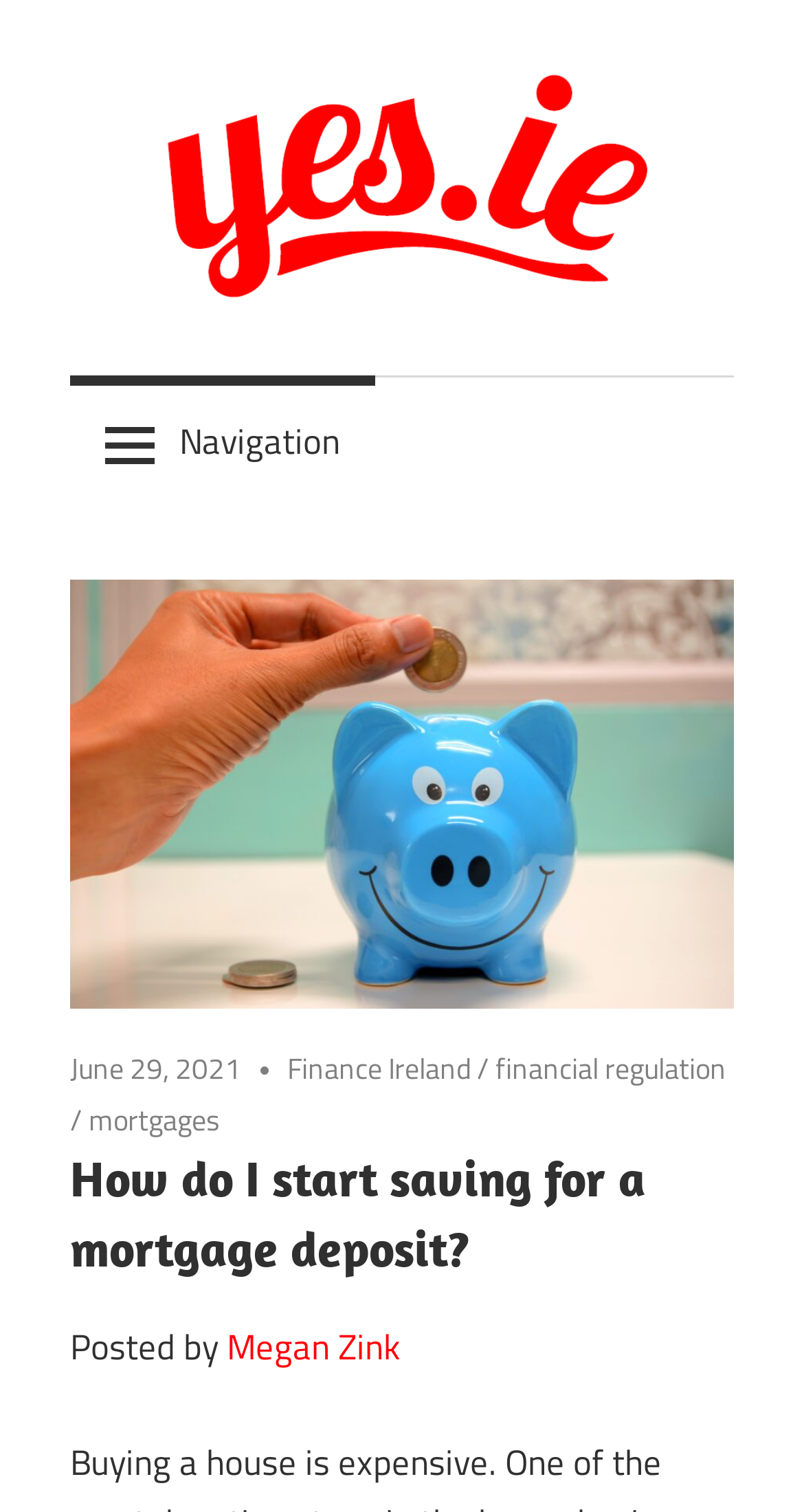What is the category of the article?
Answer the question with just one word or phrase using the image.

Finance Ireland